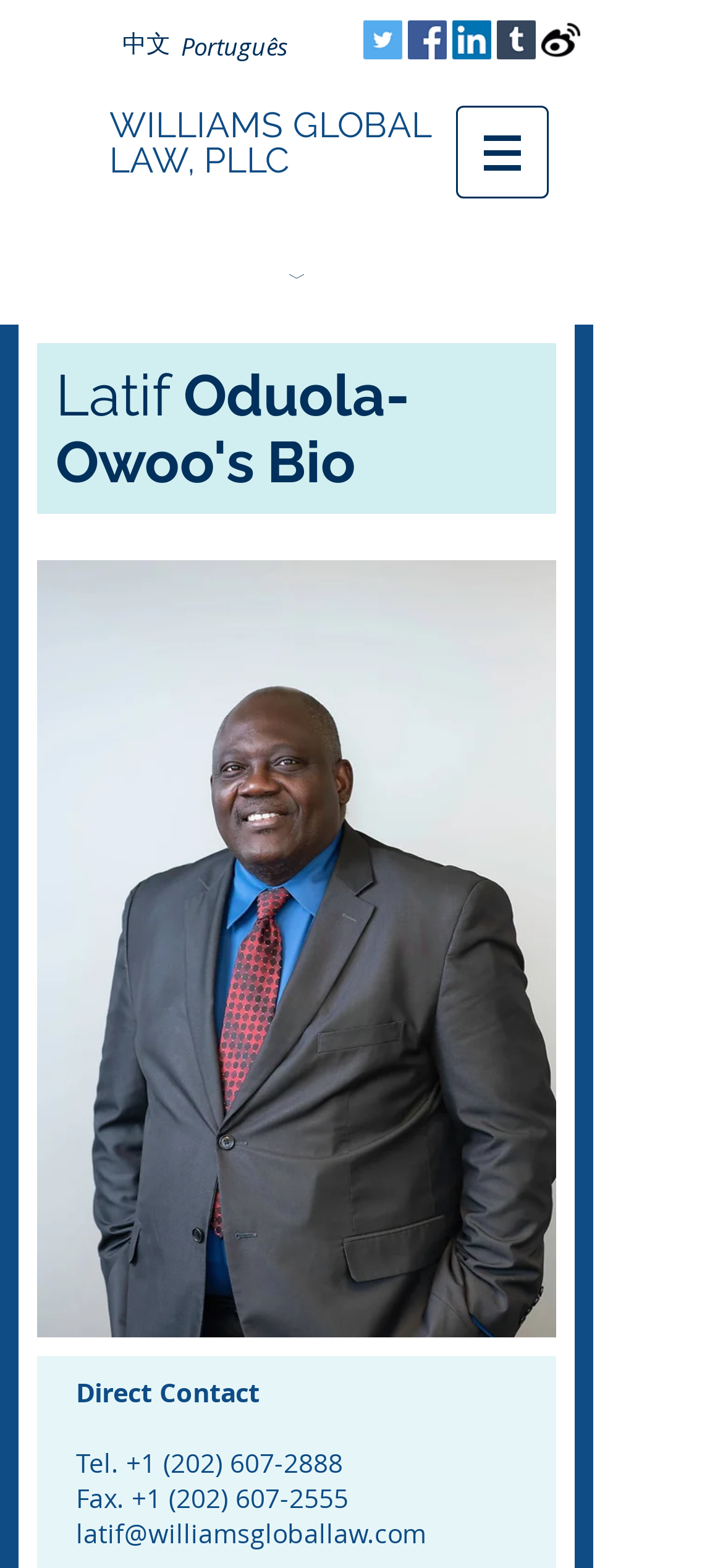What is the phone number for direct contact?
Answer the question with a detailed explanation, including all necessary information.

I found the phone number in the direct contact section, which is labeled as 'Tel.' and has the number '+1 (202) 607-2888'.